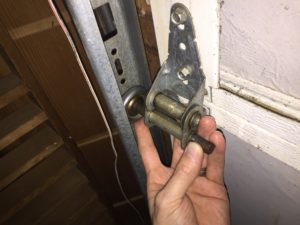Break down the image and describe every detail you can observe.

The image depicts a hand holding a garage door roller assembly, which is a crucial component in the functioning of a garage door. The roller, attached to a metal bracket, facilitates smooth movement along the door track. This particular roller appears to be manually inspected, highlighting the importance of regular maintenance for optimal operation. In the context of garage door repair, ensuring that rollers are free of debris and properly lubricated can prevent binding and reduce stress on the door’s rail system. Regular checks like this can help identify any wear and tear, ensuring the garage door operates safely and efficiently.